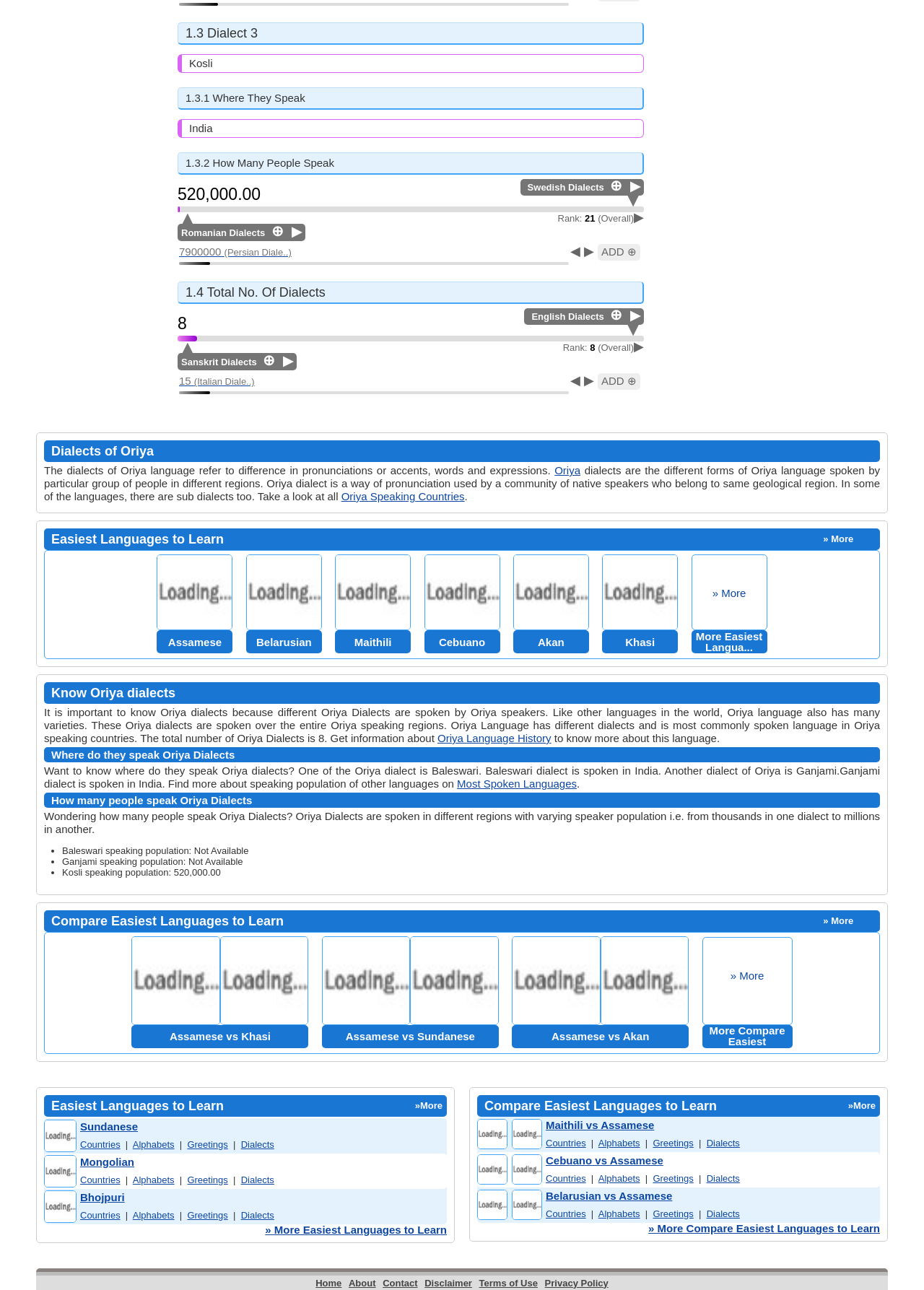Identify the bounding box coordinates of the area you need to click to perform the following instruction: "Compare Oriya vs Persian Dialects".

[0.647, 0.189, 0.693, 0.202]